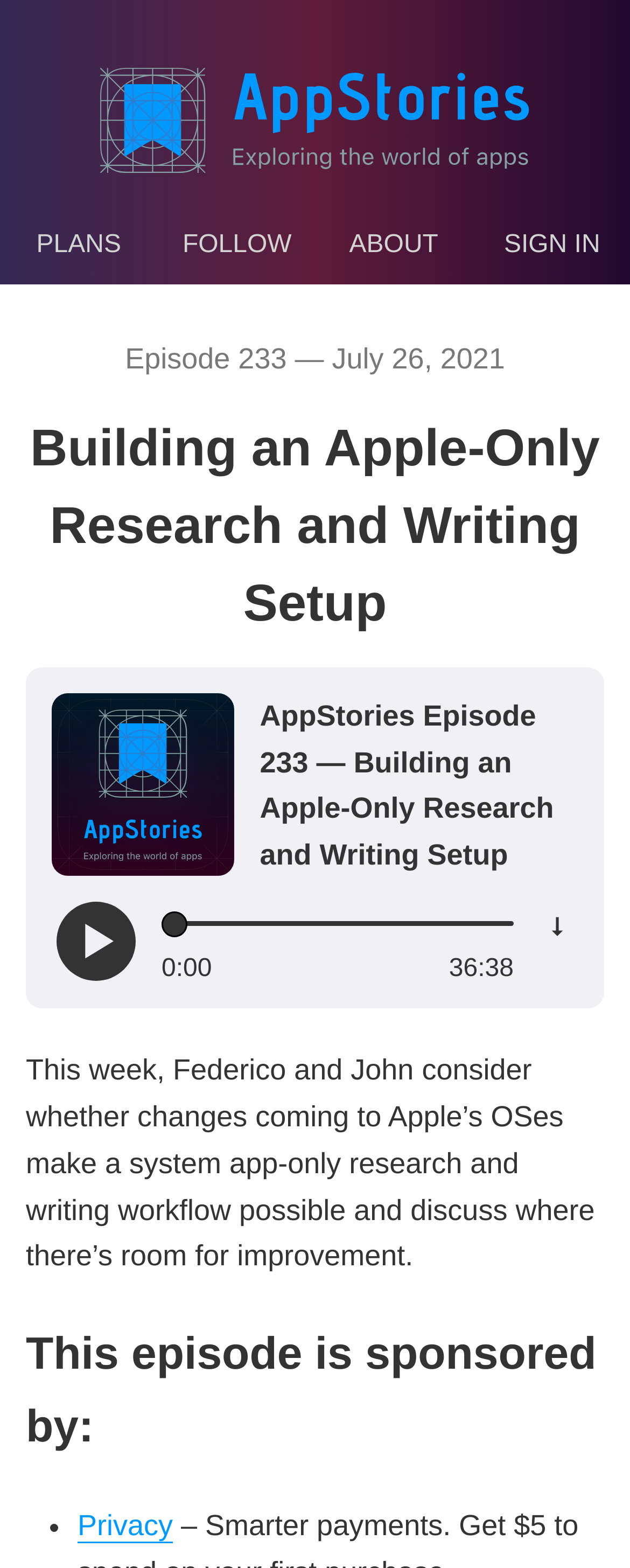Find the bounding box of the UI element described as follows: "parent_node: 0:00 aria-label="Play"".

[0.087, 0.575, 0.215, 0.627]